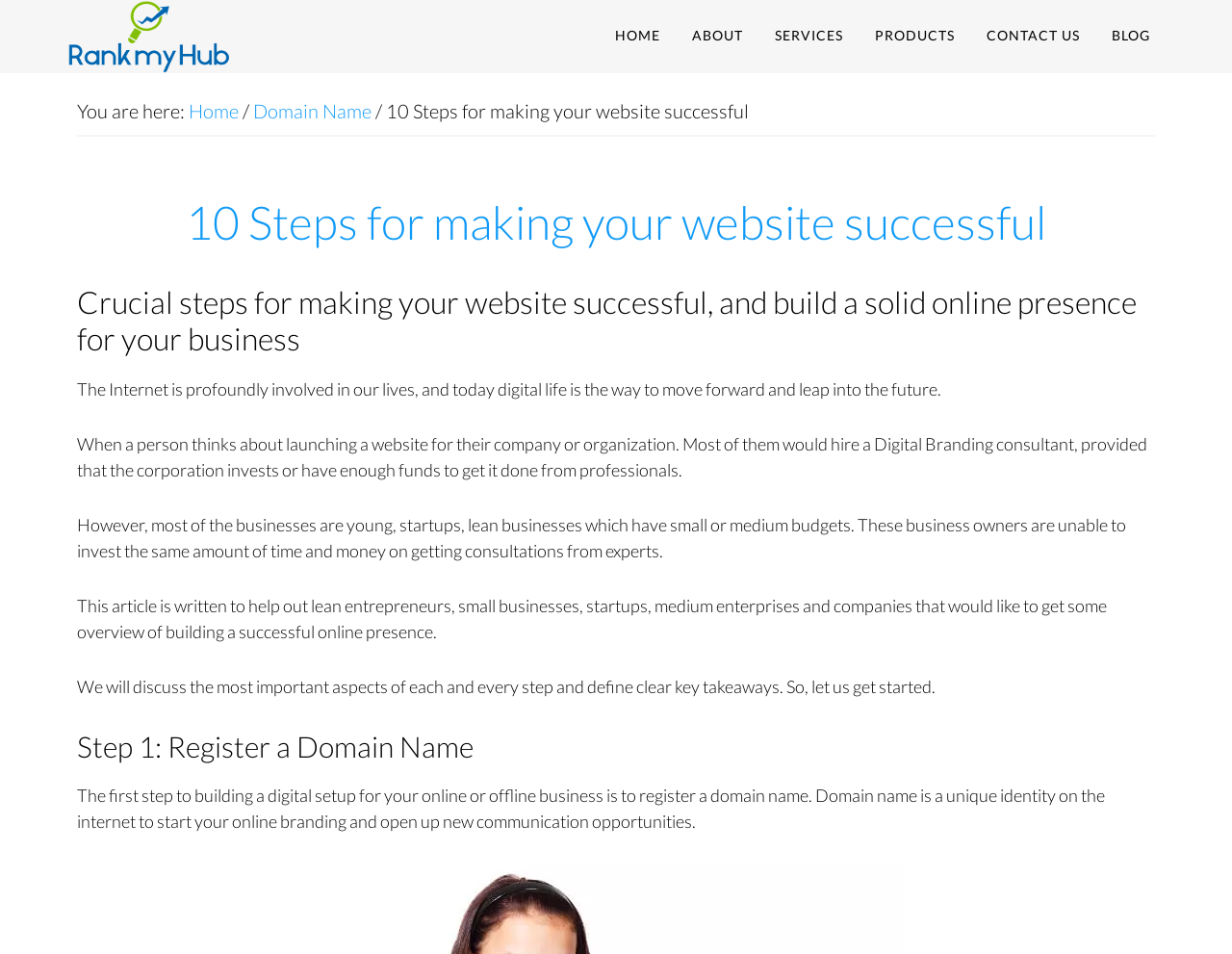Given the element description Rank My Hub, predict the bounding box coordinates for the UI element in the webpage screenshot. The format should be (top-left x, top-left y, bottom-right x, bottom-right y), and the values should be between 0 and 1.

[0.055, 0.0, 0.336, 0.077]